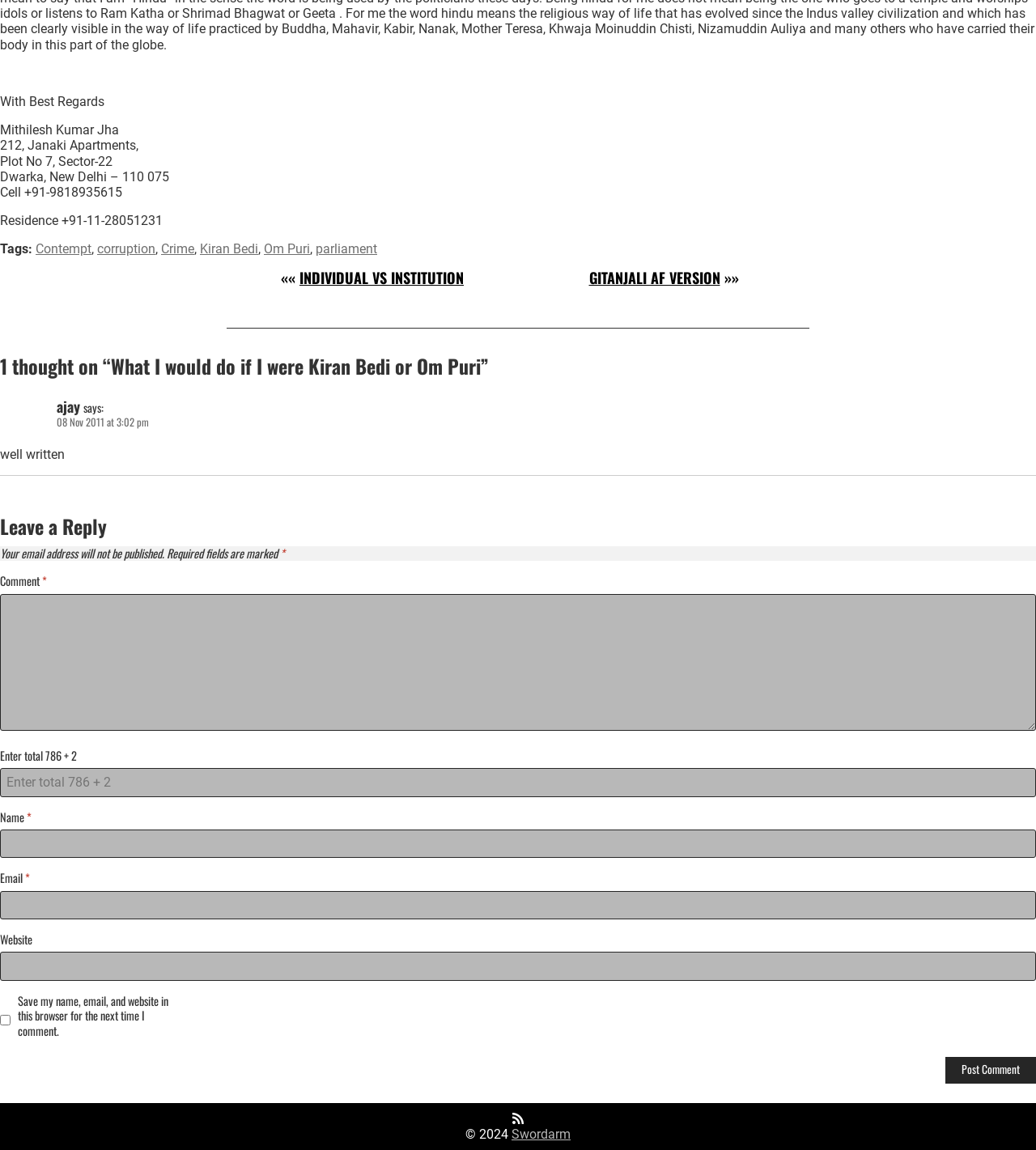Determine the coordinates of the bounding box that should be clicked to complete the instruction: "Click on the link 'Contempt'". The coordinates should be represented by four float numbers between 0 and 1: [left, top, right, bottom].

[0.034, 0.21, 0.088, 0.223]